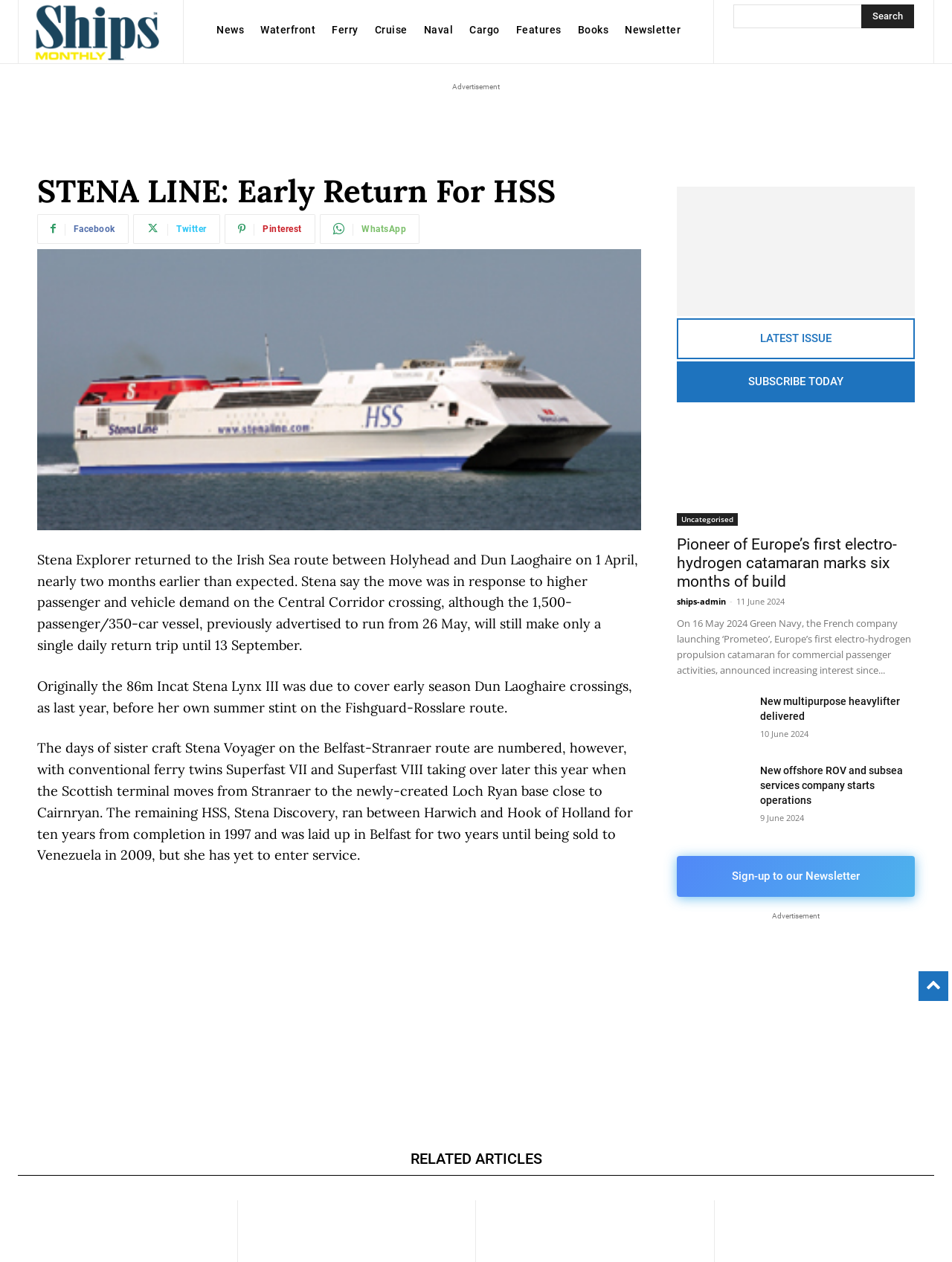Identify the bounding box coordinates of the part that should be clicked to carry out this instruction: "Subscribe to Ships Monthly".

[0.711, 0.286, 0.961, 0.319]